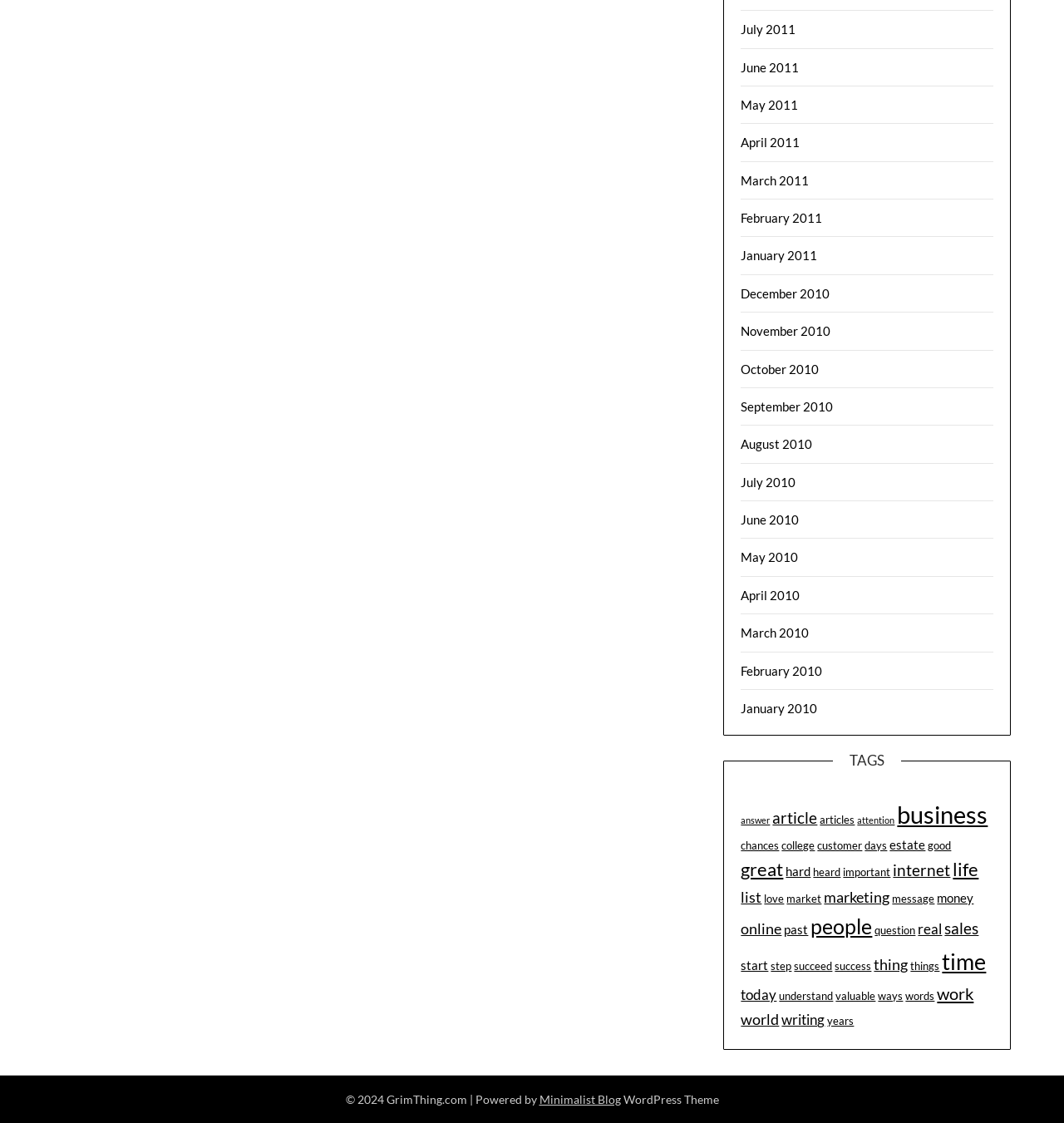Please provide the bounding box coordinates for the UI element as described: "April 2010". The coordinates must be four floats between 0 and 1, represented as [left, top, right, bottom].

[0.696, 0.523, 0.752, 0.536]